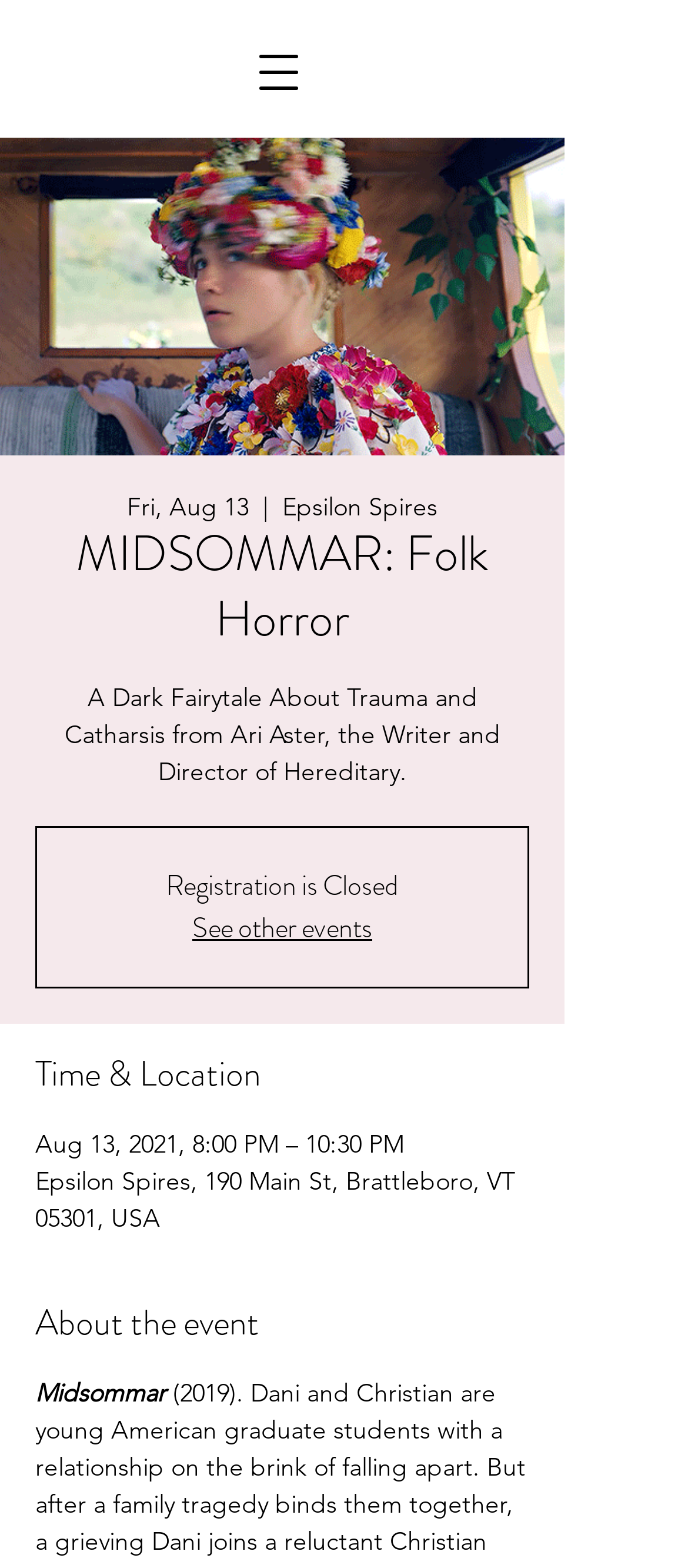Locate the bounding box of the UI element described by: "Midsommar" in the given webpage screenshot.

[0.051, 0.878, 0.241, 0.898]